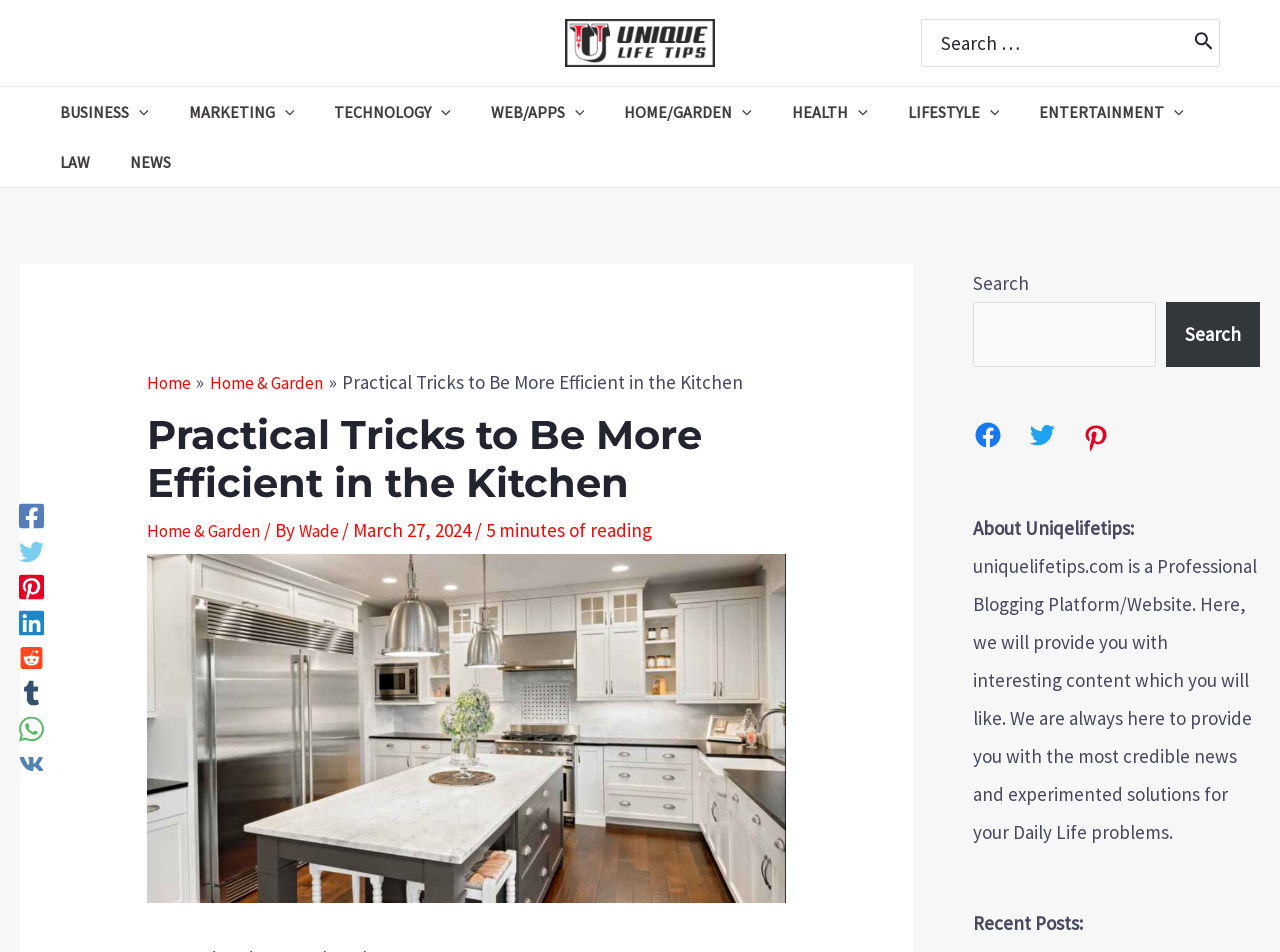Locate the heading on the webpage and return its text.

Practical Tricks to Be More Efficient in the Kitchen